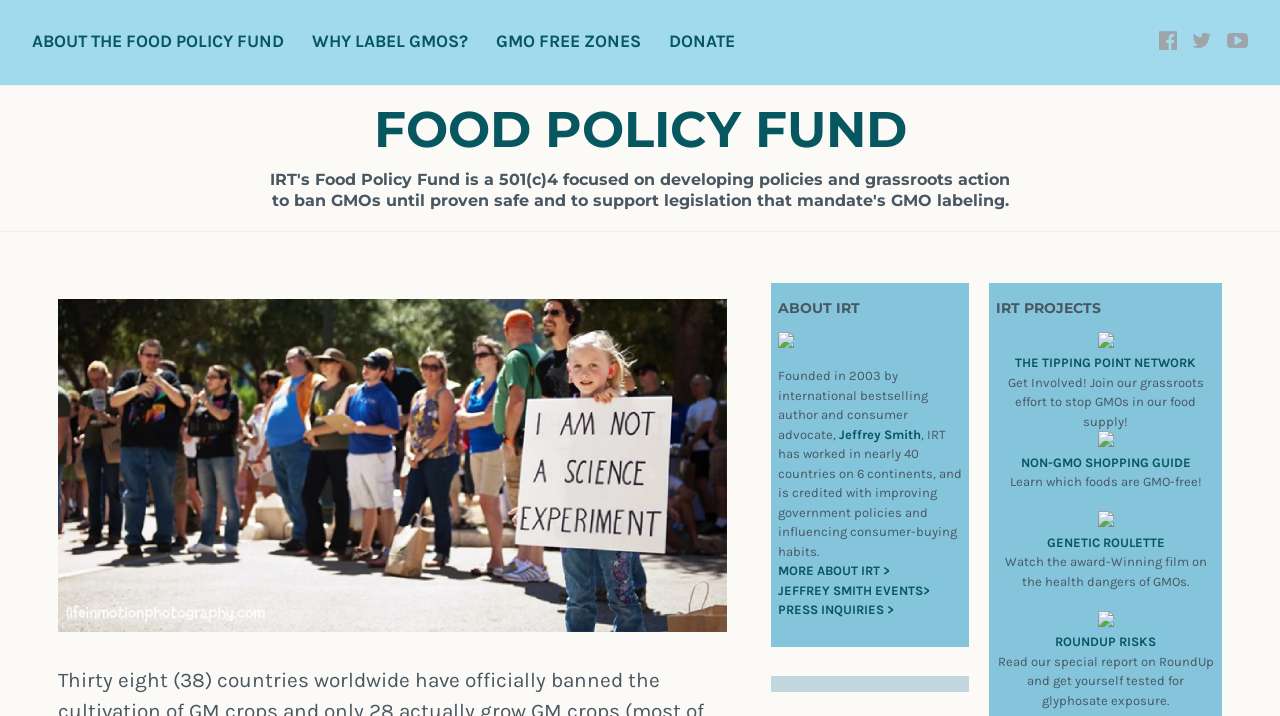Identify the bounding box coordinates of the area you need to click to perform the following instruction: "Read the special report on Roundup Risks".

[0.825, 0.886, 0.903, 0.908]